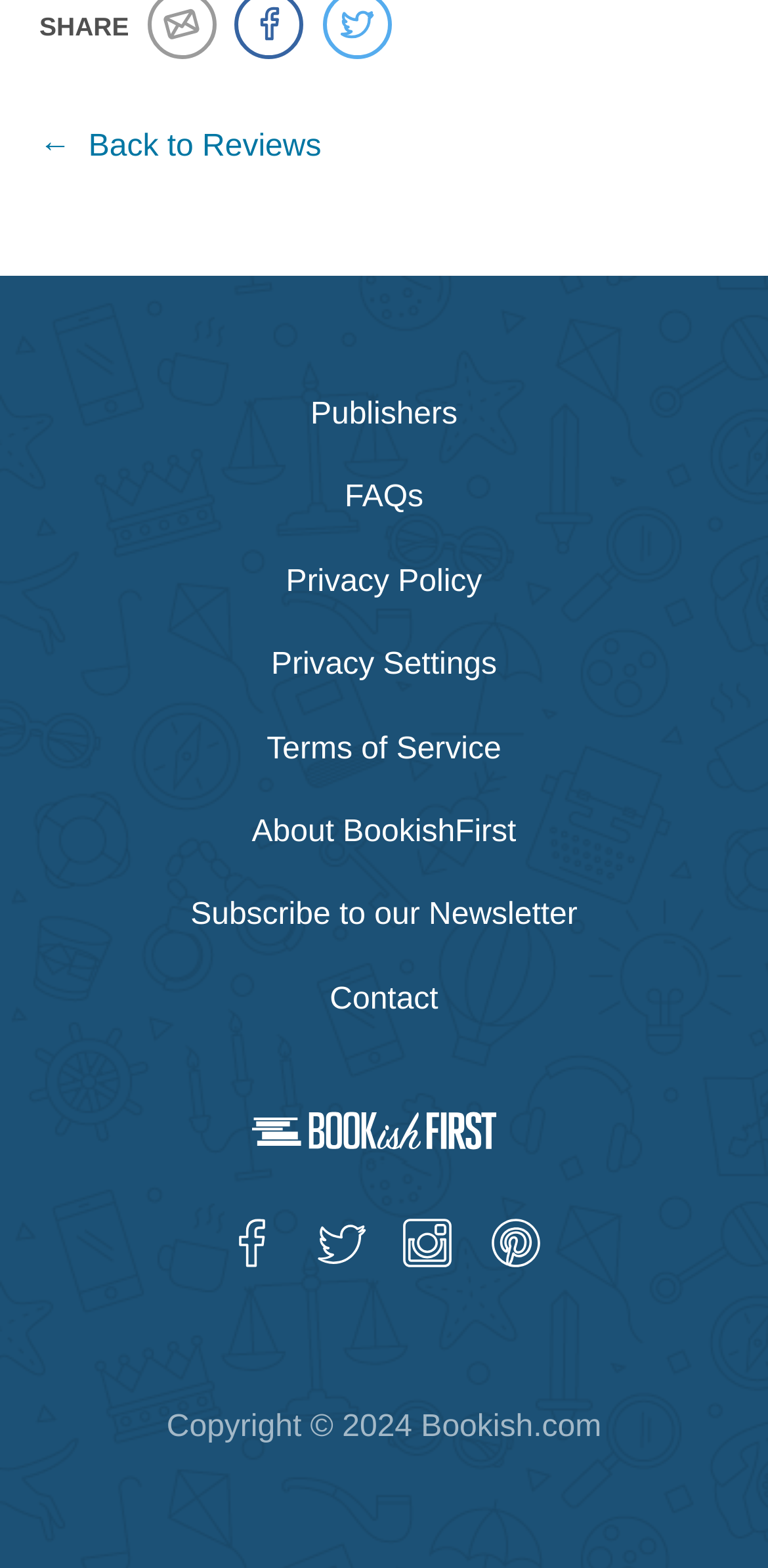Determine the bounding box coordinates of the region to click in order to accomplish the following instruction: "Go back to reviews". Provide the coordinates as four float numbers between 0 and 1, specifically [left, top, right, bottom].

[0.051, 0.083, 0.418, 0.104]